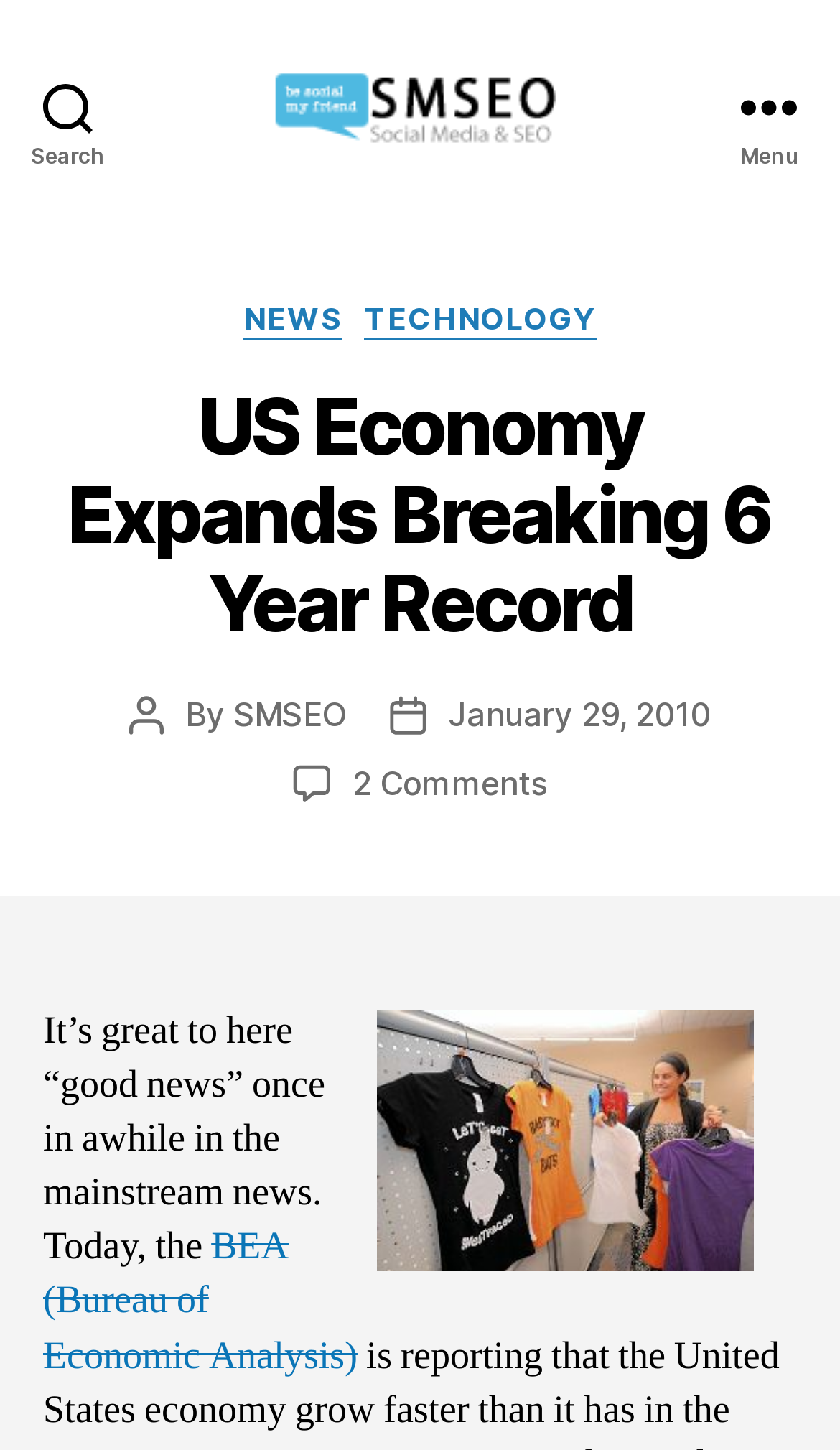What organization is reporting the economic news?
Please provide a comprehensive answer based on the visual information in the image.

The organization reporting the economic news is mentioned in the article's content, and it is the 'BEA (Bureau of Economic Analysis)', which is a link to the organization's webpage.